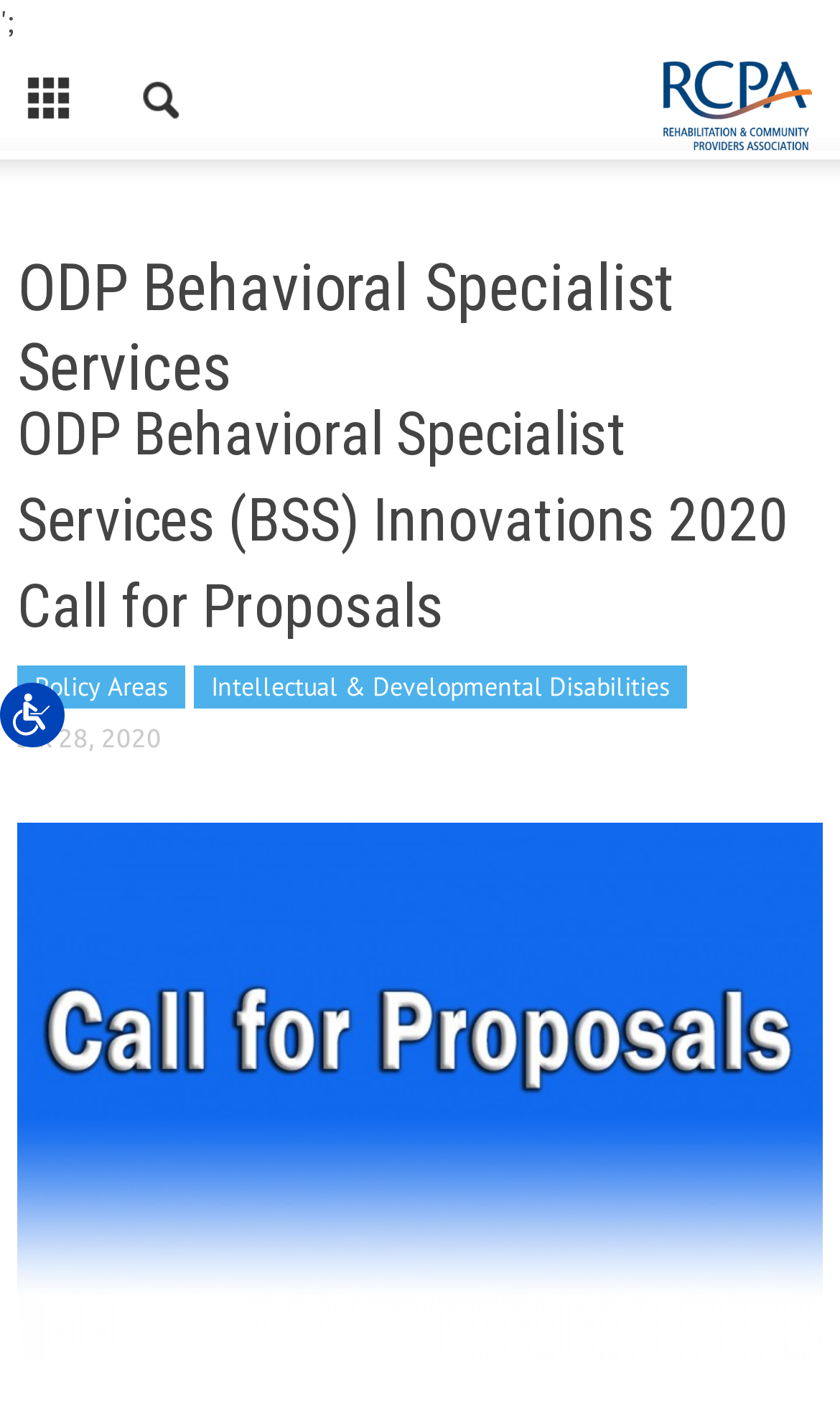Extract the bounding box of the UI element described as: "Skip to Content↵ENTER".

[0.051, 0.077, 0.564, 0.147]